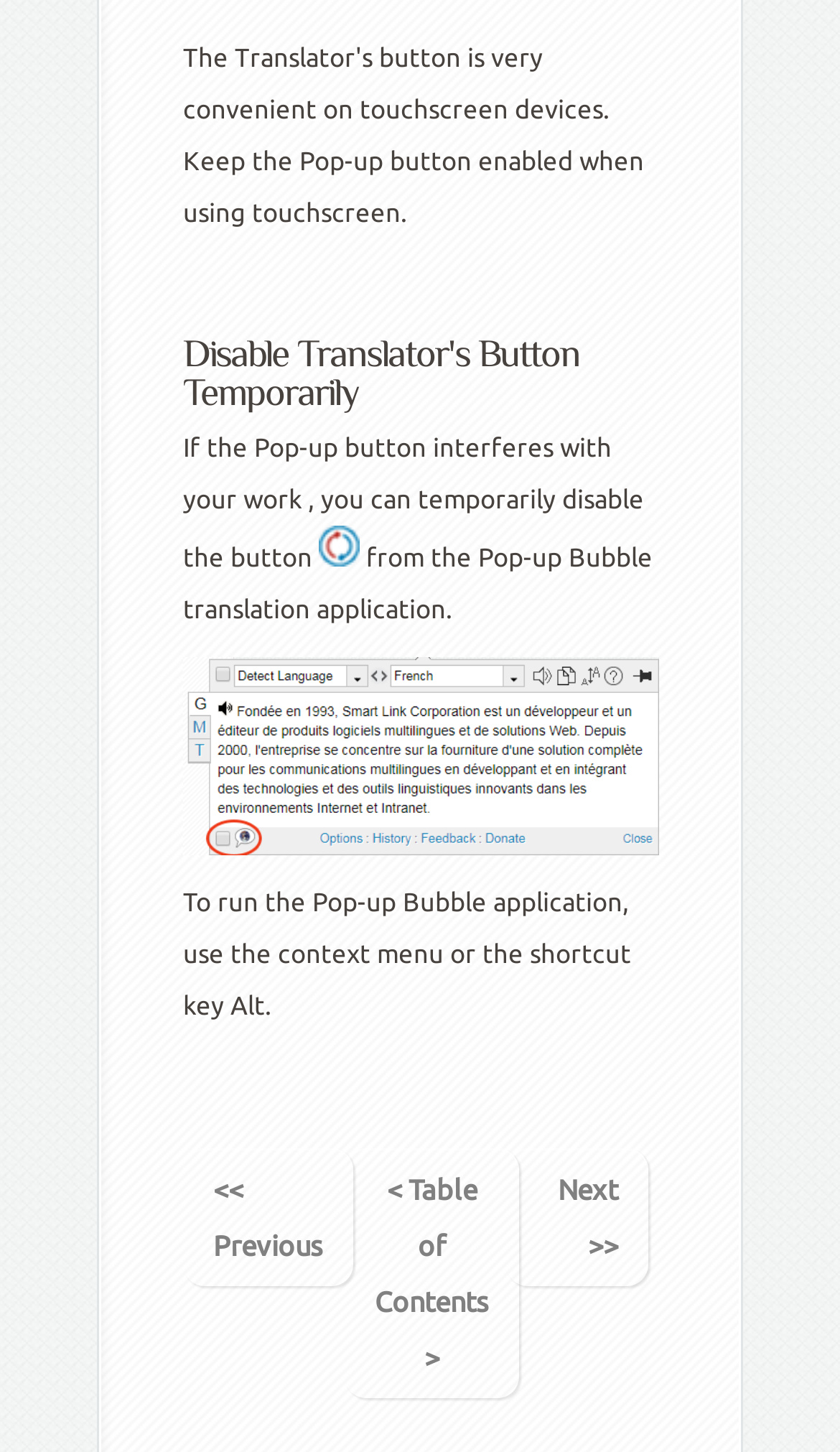Refer to the element description << Previous and identify the corresponding bounding box in the screenshot. Format the coordinates as (top-left x, top-left y, bottom-right x, bottom-right y) with values in the range of 0 to 1.

[0.218, 0.79, 0.421, 0.885]